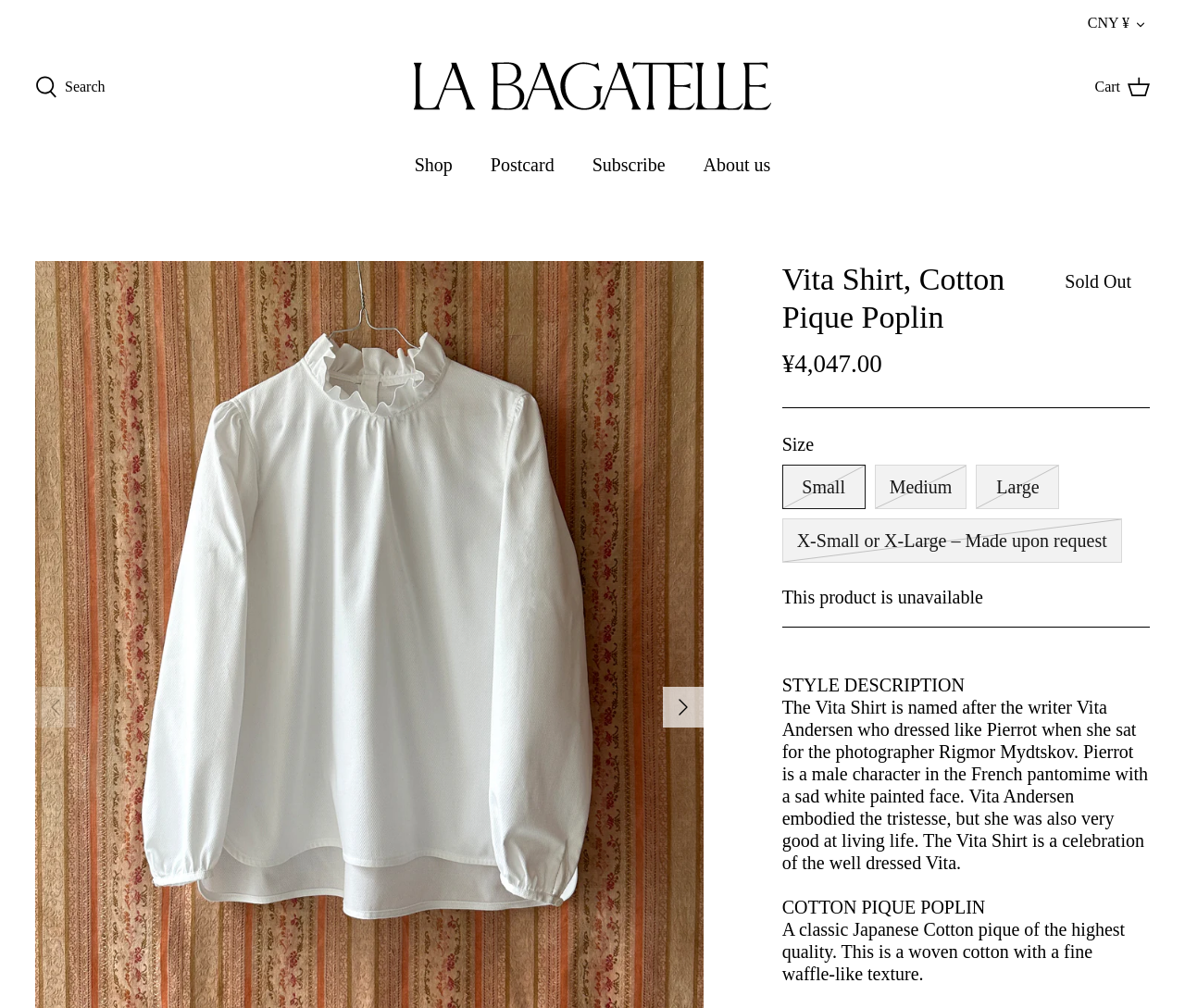What is the current availability of the shirt?
Refer to the image and provide a detailed answer to the question.

The current availability of the shirt can be found in the StaticText element 'Sold Out' which is located above the product description, indicating that the product is currently unavailable.